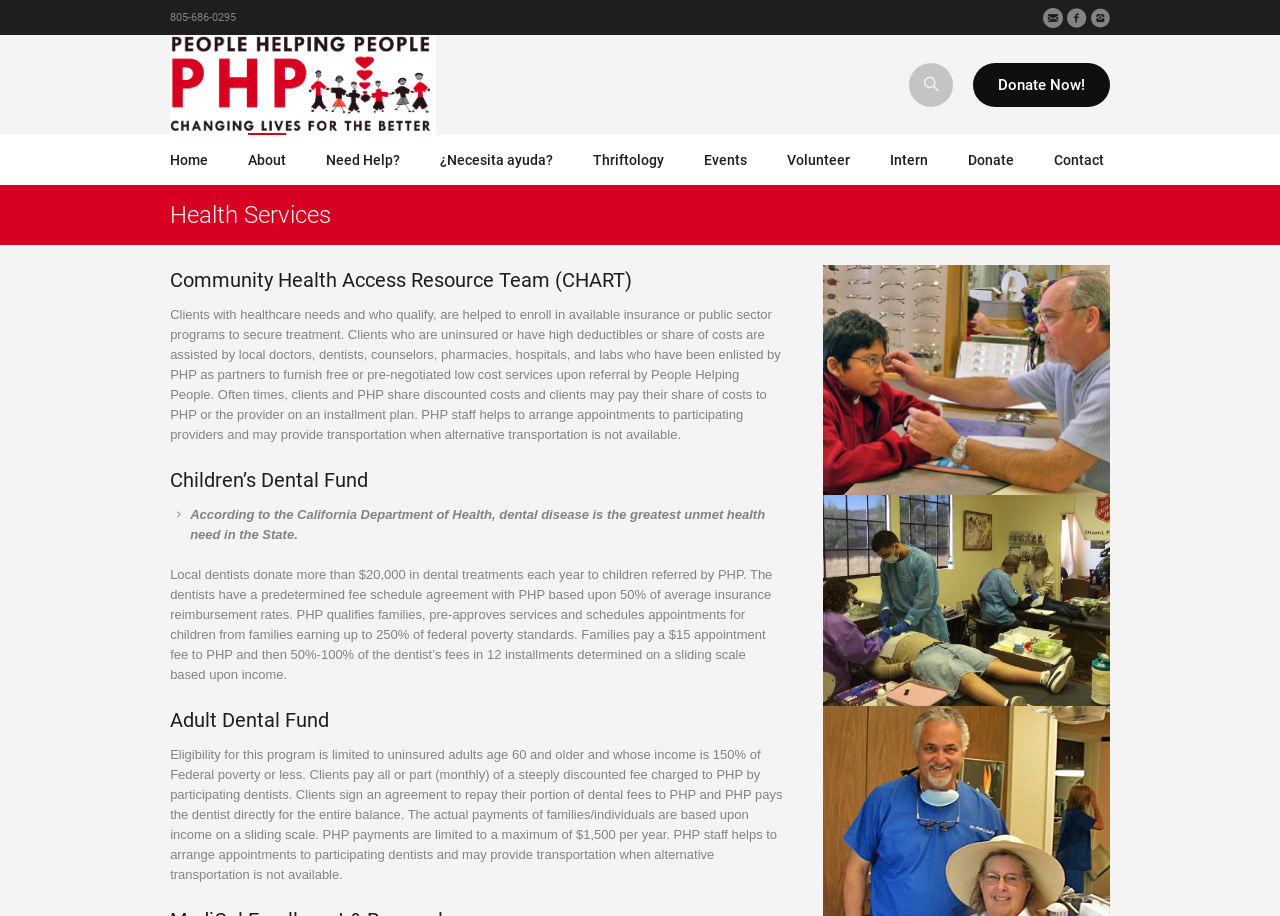Predict the bounding box coordinates for the UI element described as: "Volunteer". The coordinates should be four float numbers between 0 and 1, presented as [left, top, right, bottom].

[0.615, 0.147, 0.664, 0.202]